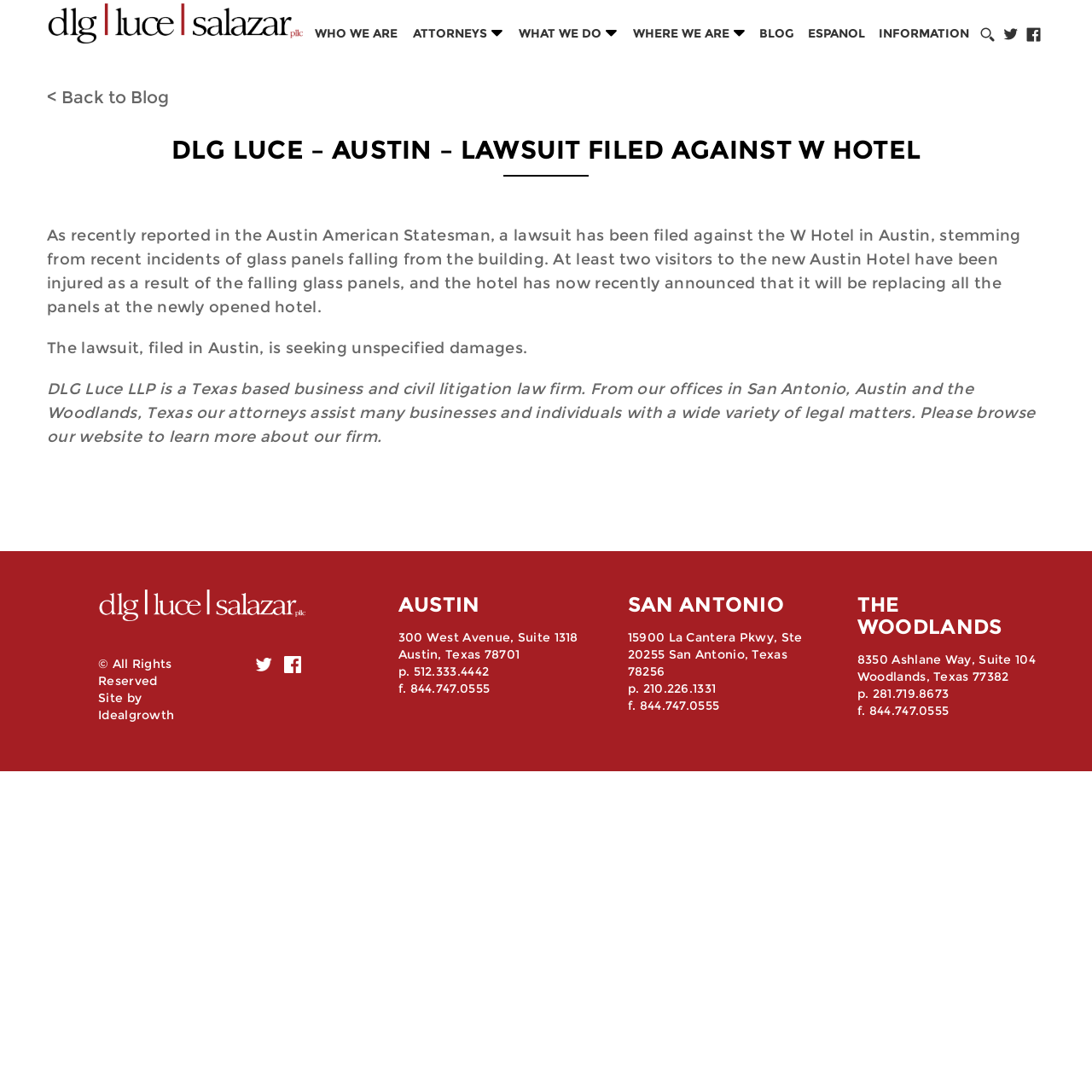What is the copyright information at the bottom of the webpage?
Using the image as a reference, give a one-word or short phrase answer.

All Rights Reserved